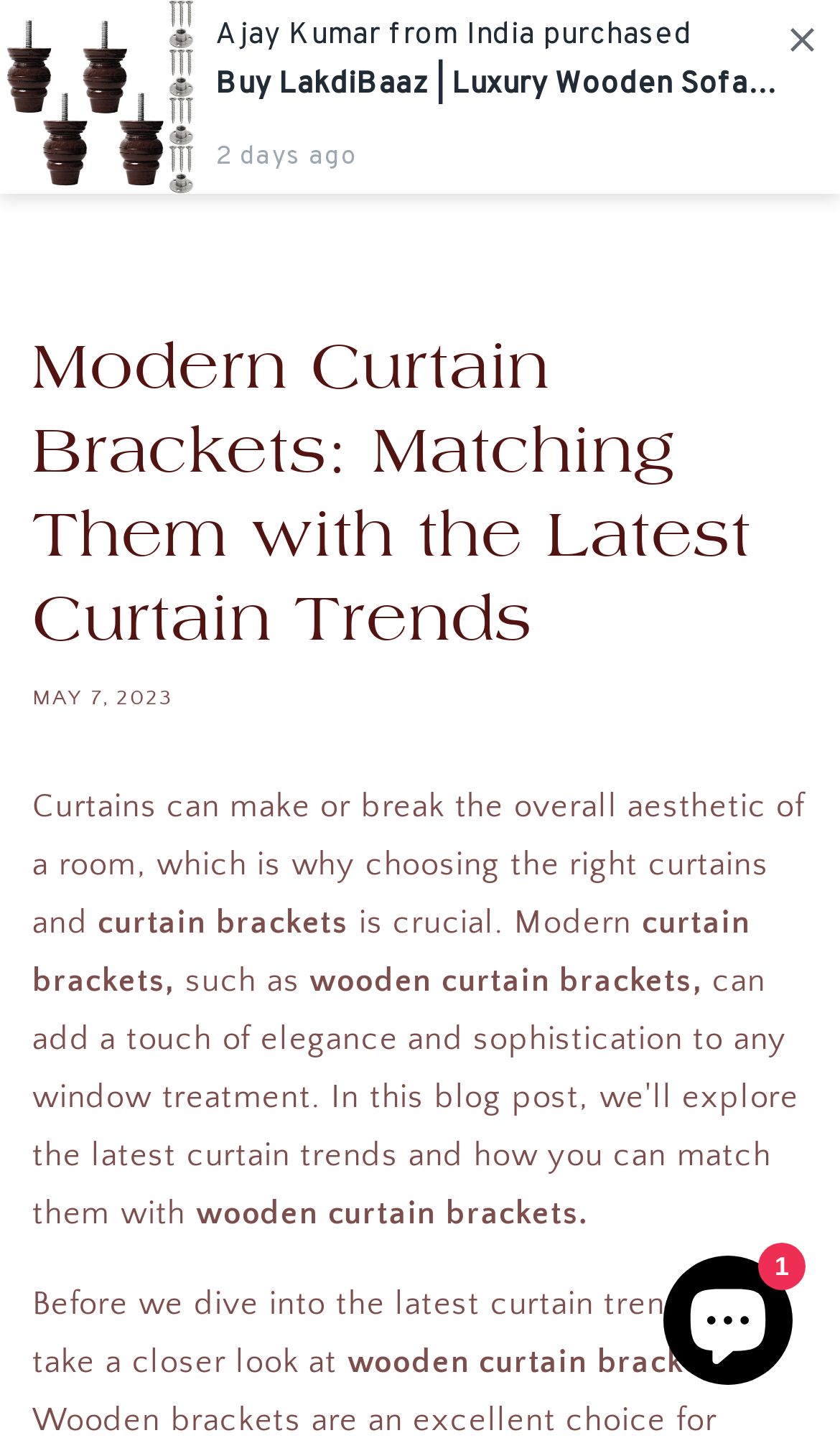Given the element description: "1", predict the bounding box coordinates of this UI element. The coordinates must be four float numbers between 0 and 1, given as [left, top, right, bottom].

[0.79, 0.873, 0.944, 0.963]